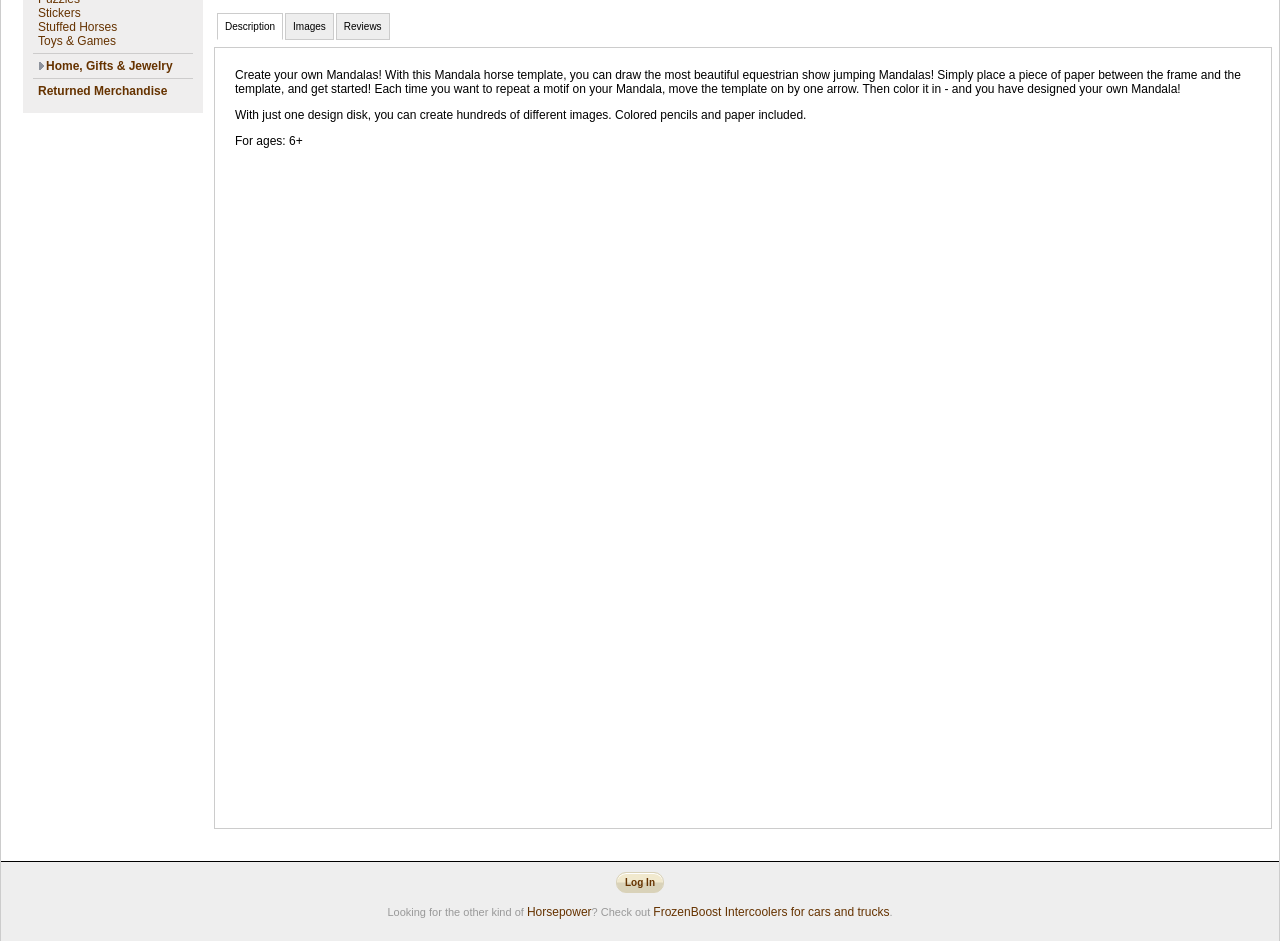Please find the bounding box coordinates in the format (top-left x, top-left y, bottom-right x, bottom-right y) for the given element description. Ensure the coordinates are floating point numbers between 0 and 1. Description: Stickers

[0.03, 0.006, 0.063, 0.021]